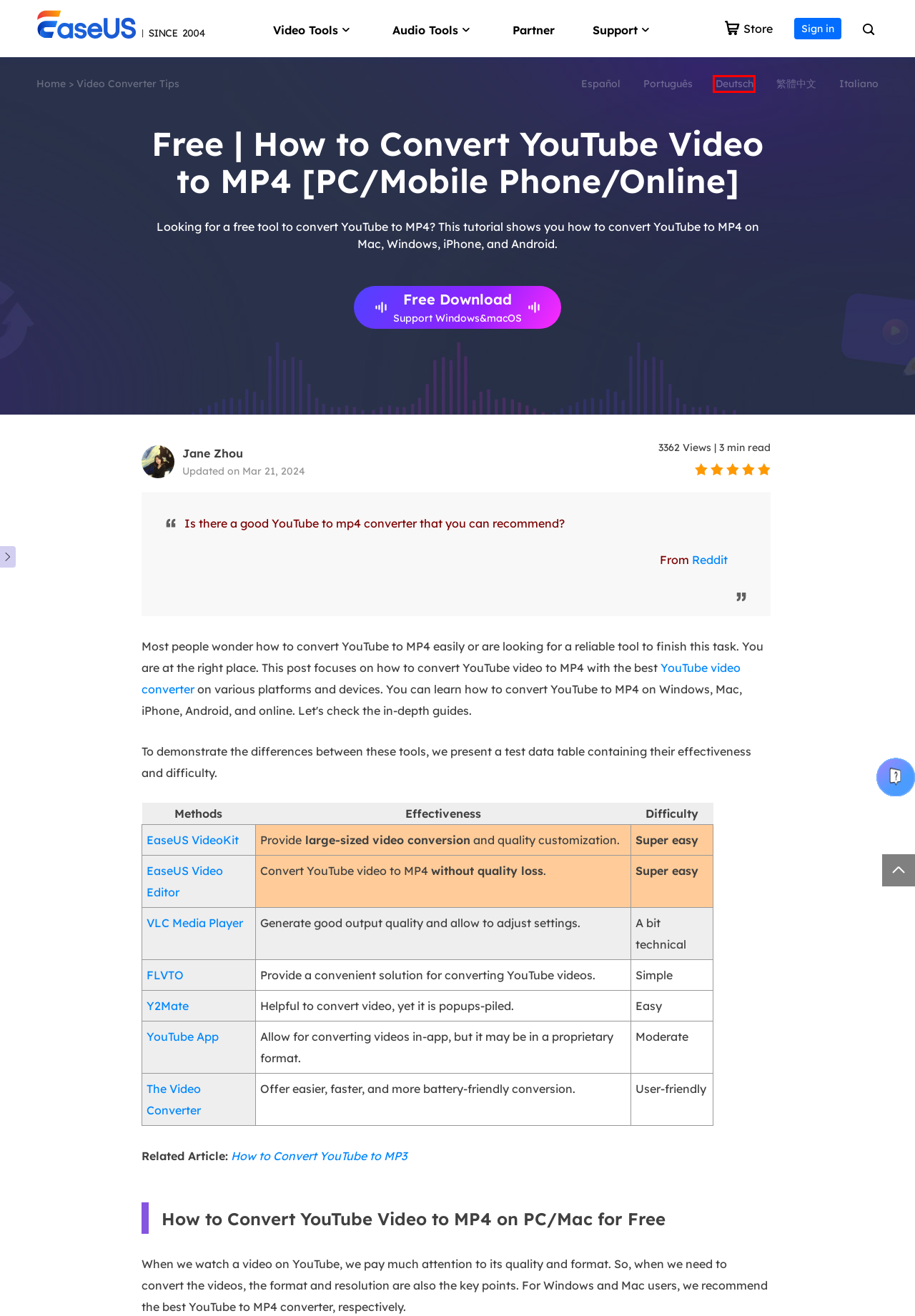With the provided screenshot showing a webpage and a red bounding box, determine which webpage description best fits the new page that appears after clicking the element inside the red box. Here are the options:
A. Como Converter Vídeo do YouTube para MP4 no PC/Celular/Online [2024 Grátis] - EaseUS
B. Gratis | Come Convertire Video YouTube in MP4 su PC, Smartphone e Online - EaseUS
C. 2023年度免費｜如何在電腦/手機/線上將YouTube影片轉MP4 - EaseUS
D. EaseUS® Store Center - Purchase EaseUS Software Online.
E. Cómo convertir YouTube a MP4 en Windows/Mac/Online| 2024 Gratis - EaseUS
F. EaseUS Account Center
G. So können Sie YouTube-Videos in hoher Qualität zu MP4 konvertieren - EaseUS
H. Welcome to use EaseUS After-Sales chat service

G